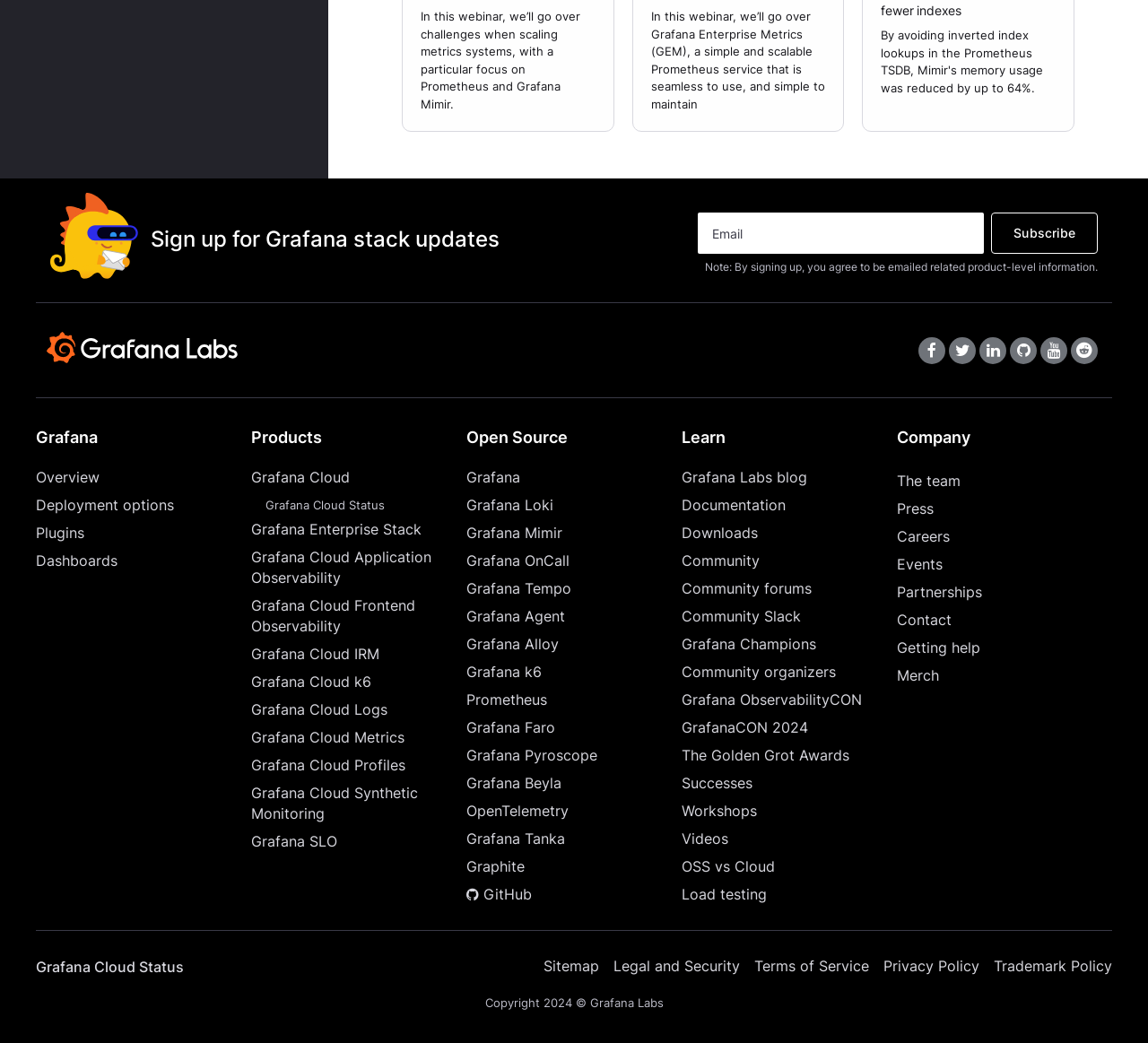How many links are there under the 'Learn' category?
Look at the screenshot and give a one-word or phrase answer.

12